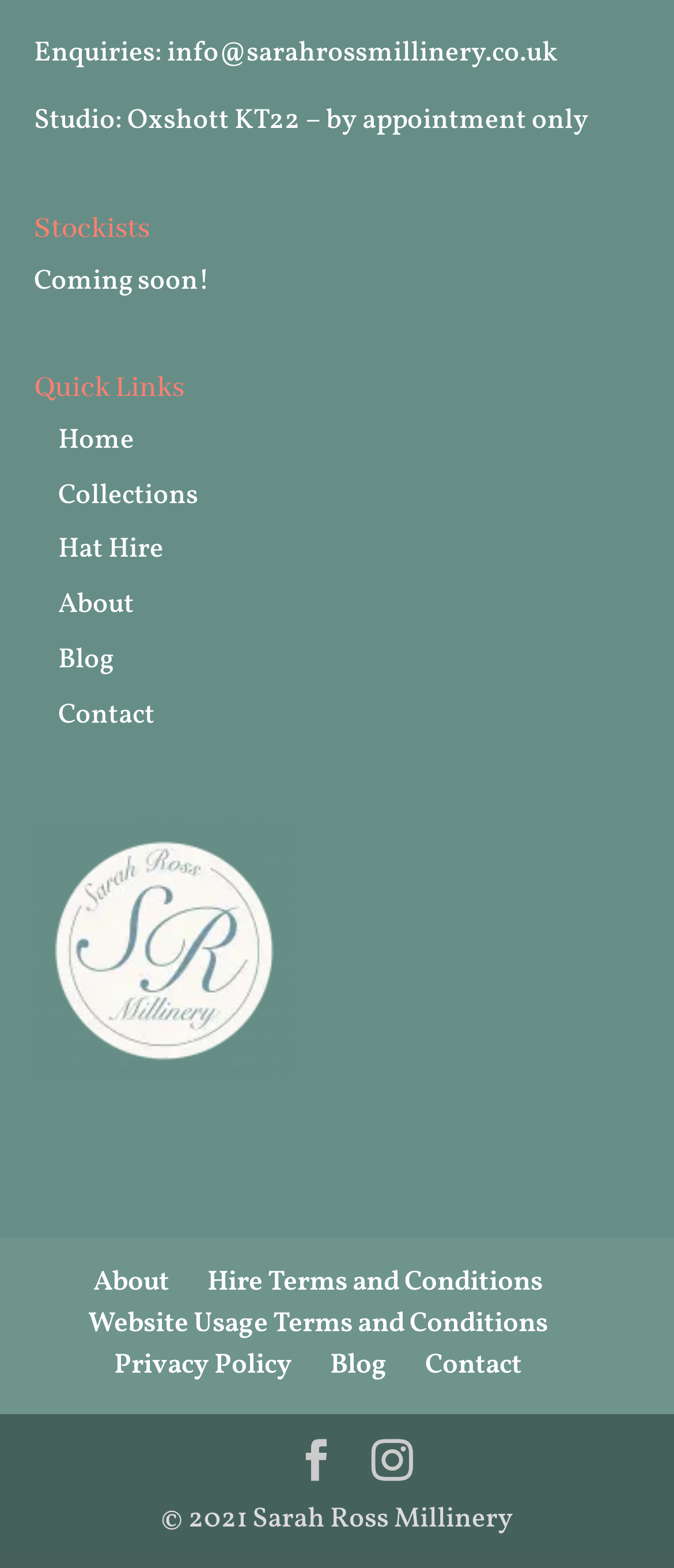Determine the coordinates of the bounding box that should be clicked to complete the instruction: "Check the blog". The coordinates should be represented by four float numbers between 0 and 1: [left, top, right, bottom].

[0.086, 0.409, 0.168, 0.433]